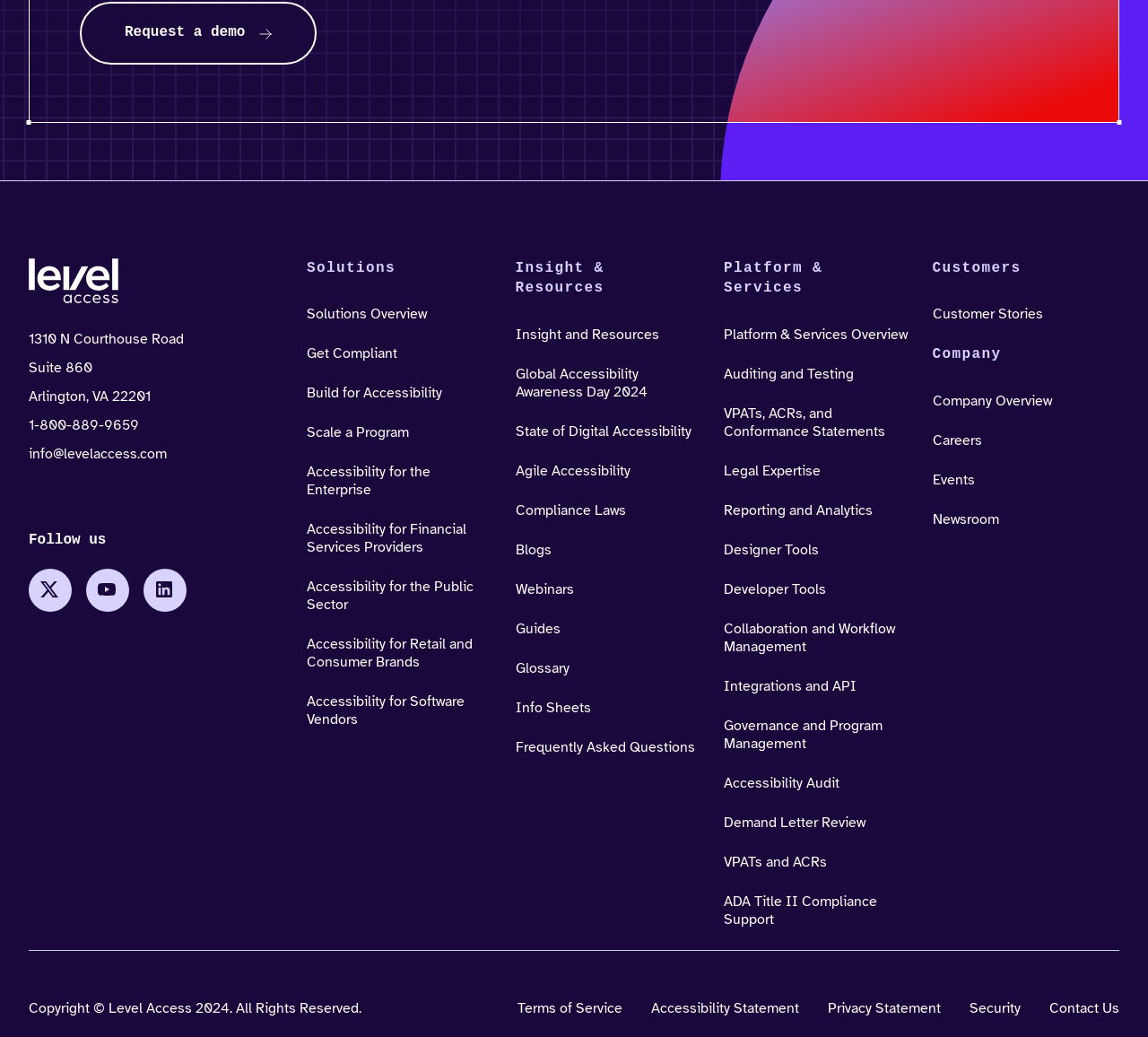Pinpoint the bounding box coordinates for the area that should be clicked to perform the following instruction: "Follow us on X social media".

[0.025, 0.548, 0.062, 0.59]